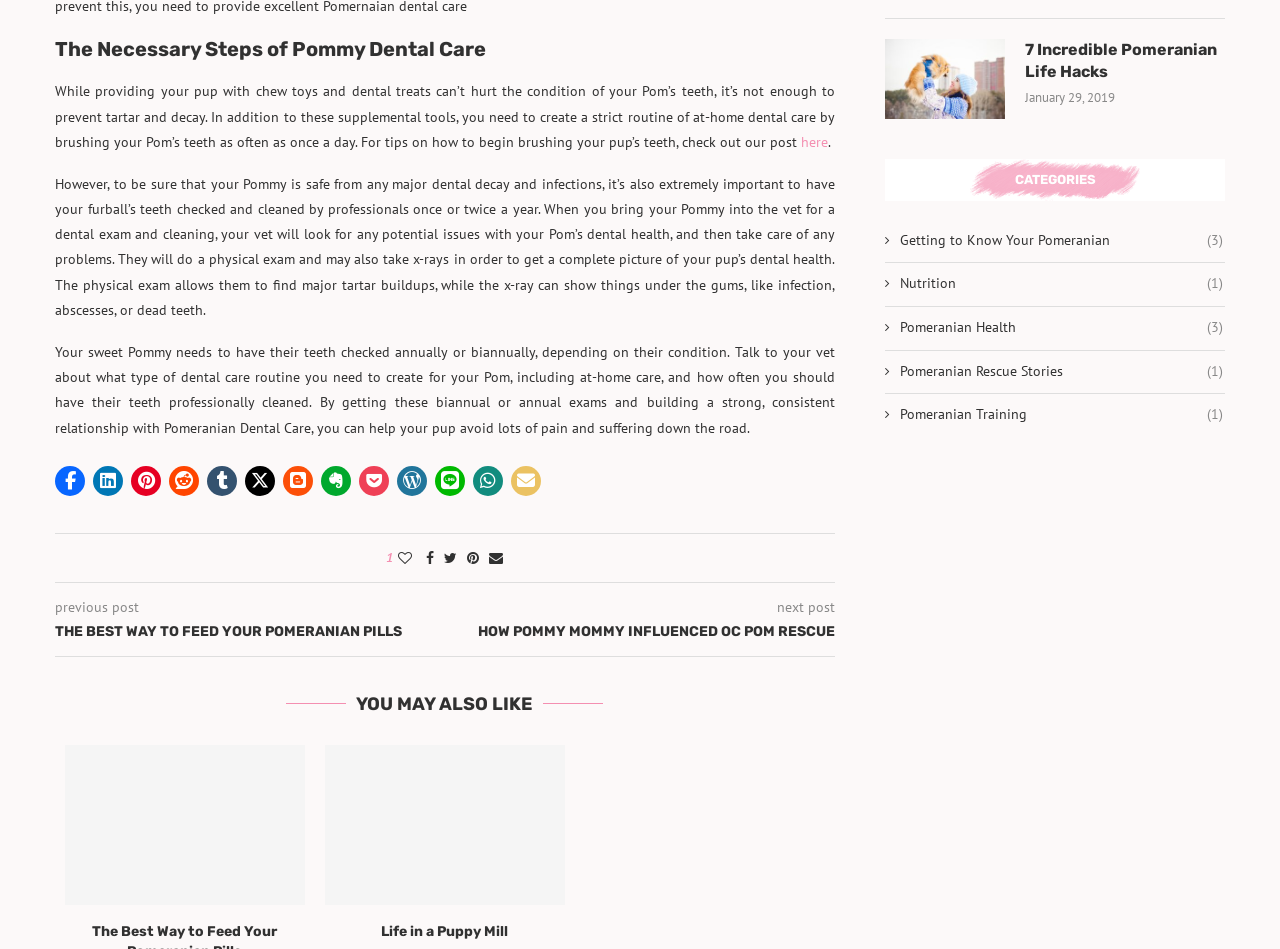Using the description "Life in a Puppy Mill", locate and provide the bounding box of the UI element.

[0.298, 0.973, 0.397, 0.991]